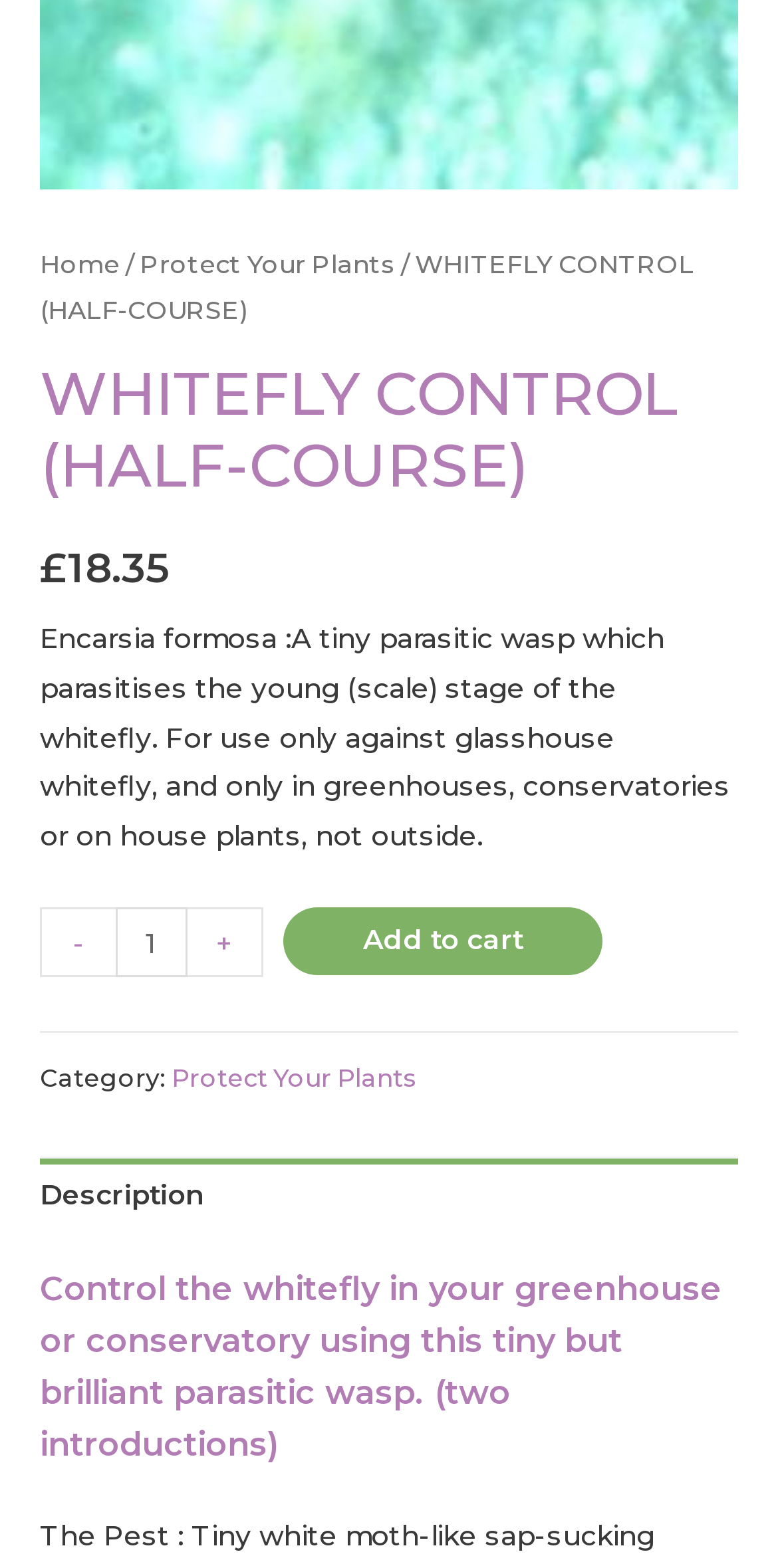Locate the bounding box of the UI element with the following description: "-".

[0.051, 0.579, 0.149, 0.624]